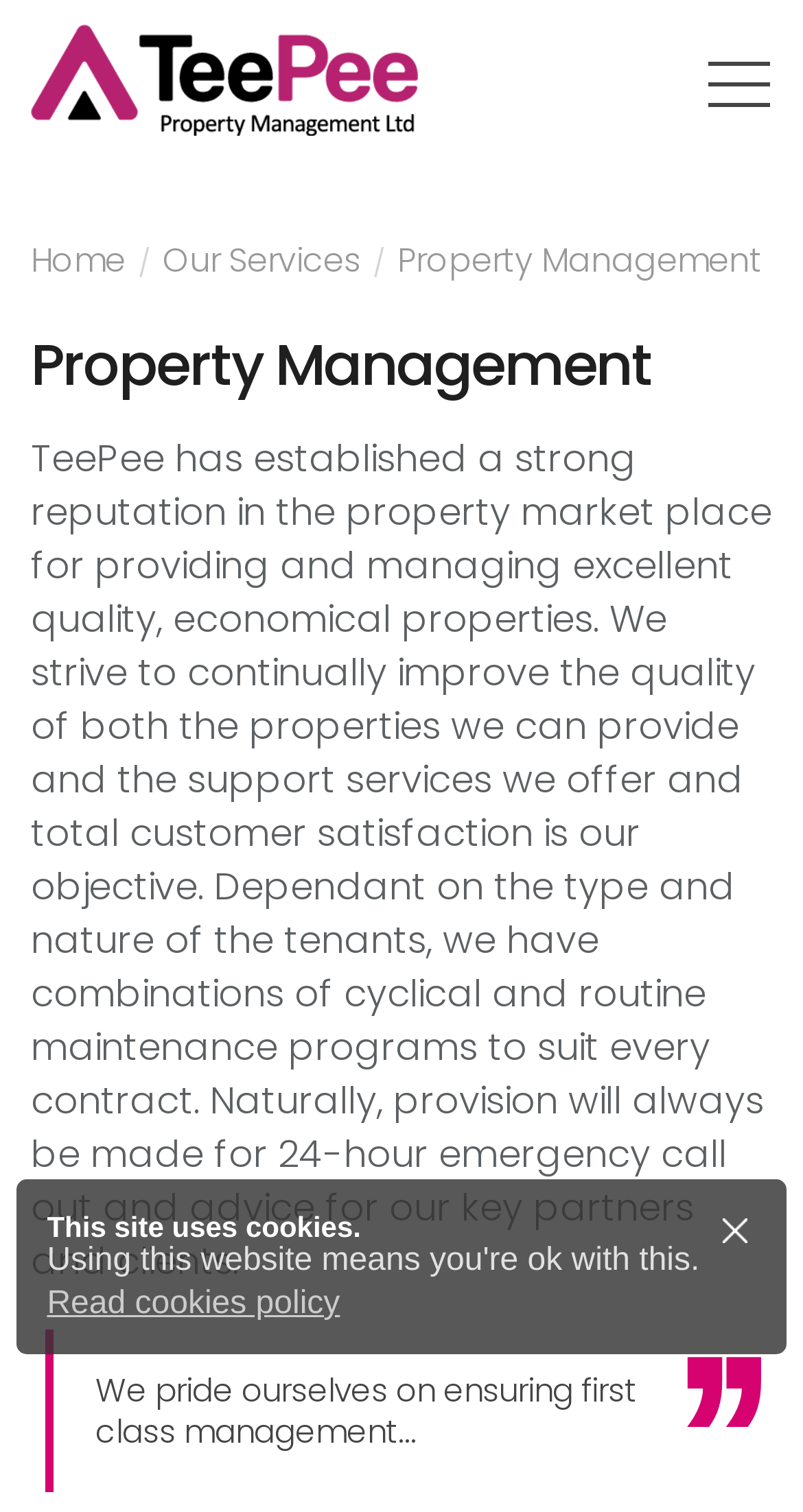Give a one-word or phrase response to the following question: What is the focus of TeePee's property management?

Quality and support